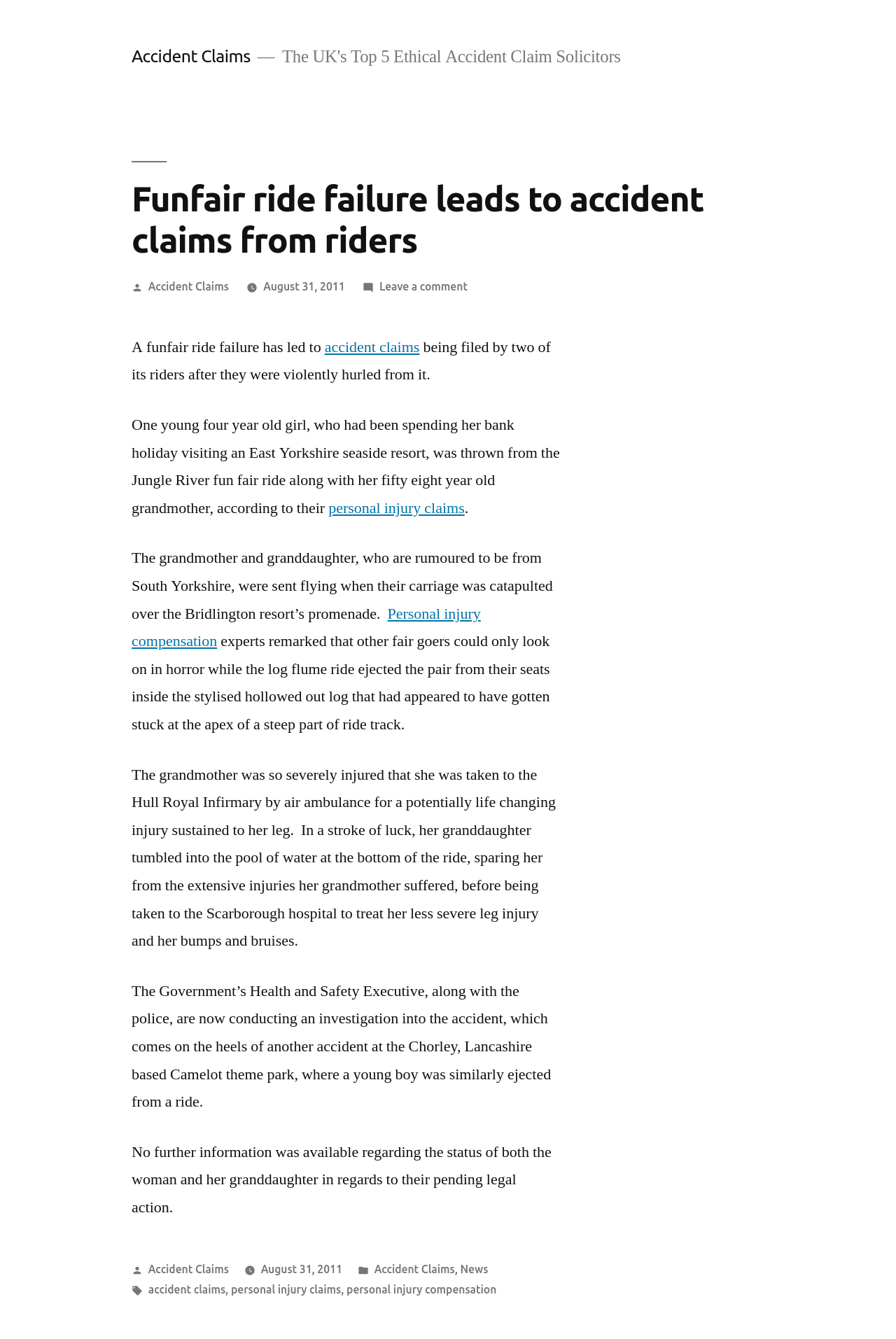Using the given element description, provide the bounding box coordinates (top-left x, top-left y, bottom-right x, bottom-right y) for the corresponding UI element in the screenshot: Personal injury compensation

[0.147, 0.451, 0.537, 0.486]